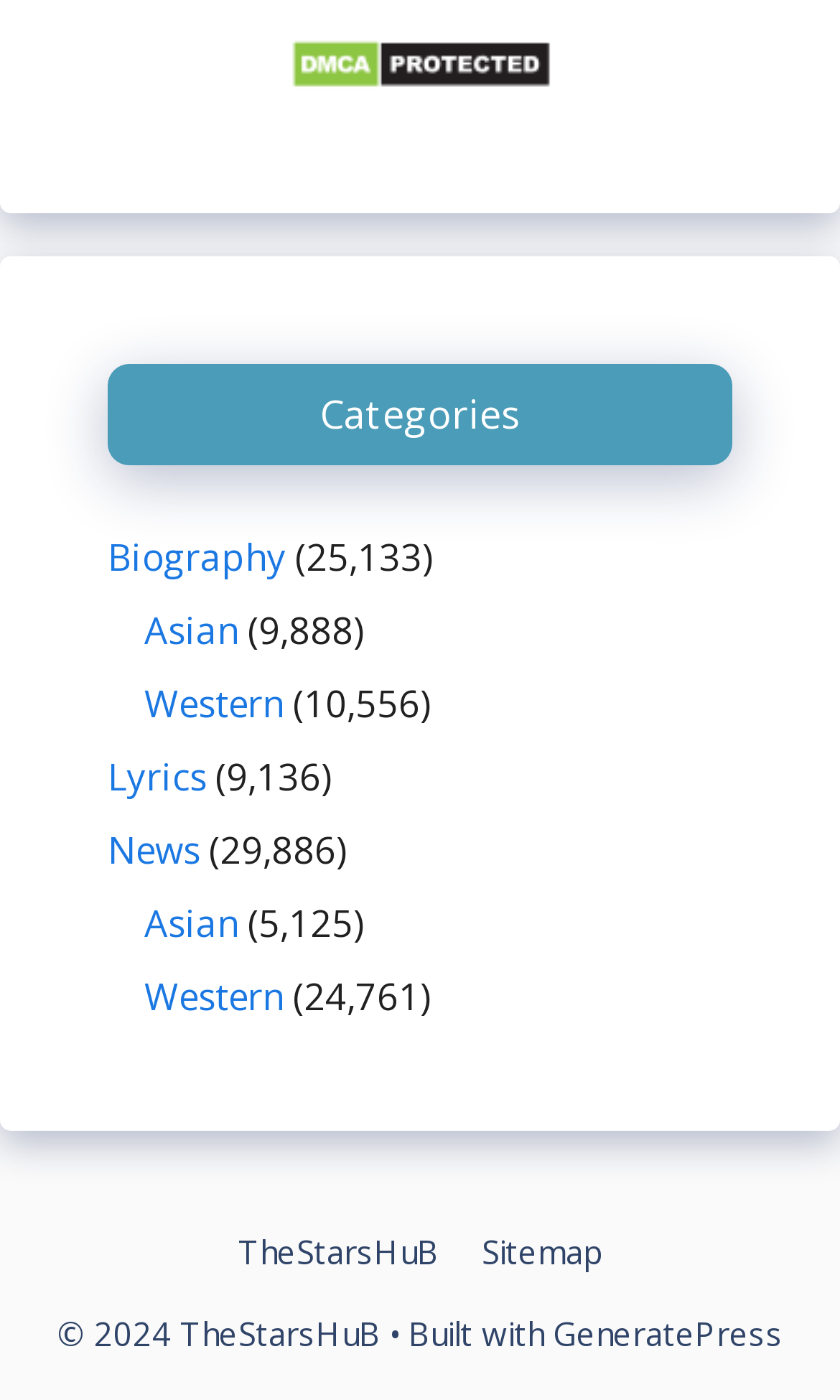Pinpoint the bounding box coordinates of the area that should be clicked to complete the following instruction: "Click on the 'Biography' category". The coordinates must be given as four float numbers between 0 and 1, i.e., [left, top, right, bottom].

[0.128, 0.38, 0.341, 0.415]